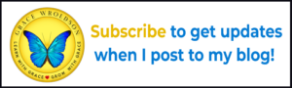What is the purpose of the call to action in the image?
Please ensure your answer to the question is detailed and covers all necessary aspects.

The caption explains that the call to action, 'Subscribe to get updates when I post to my blog!', is intended to encourage readers to stay connected and informed about new content, emphasizing the importance of community engagement in Grace Wroldson's coaching and support endeavors.